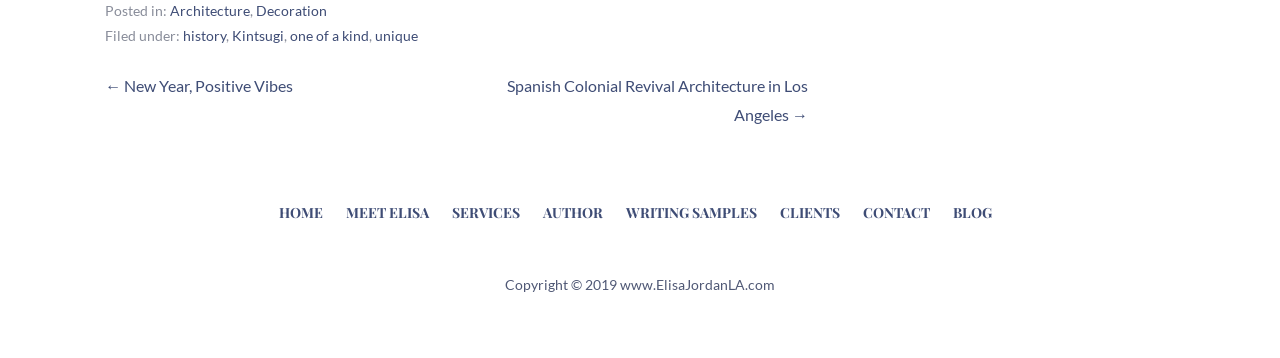Please specify the bounding box coordinates of the clickable region necessary for completing the following instruction: "read previous post". The coordinates must consist of four float numbers between 0 and 1, i.e., [left, top, right, bottom].

[0.082, 0.212, 0.229, 0.265]